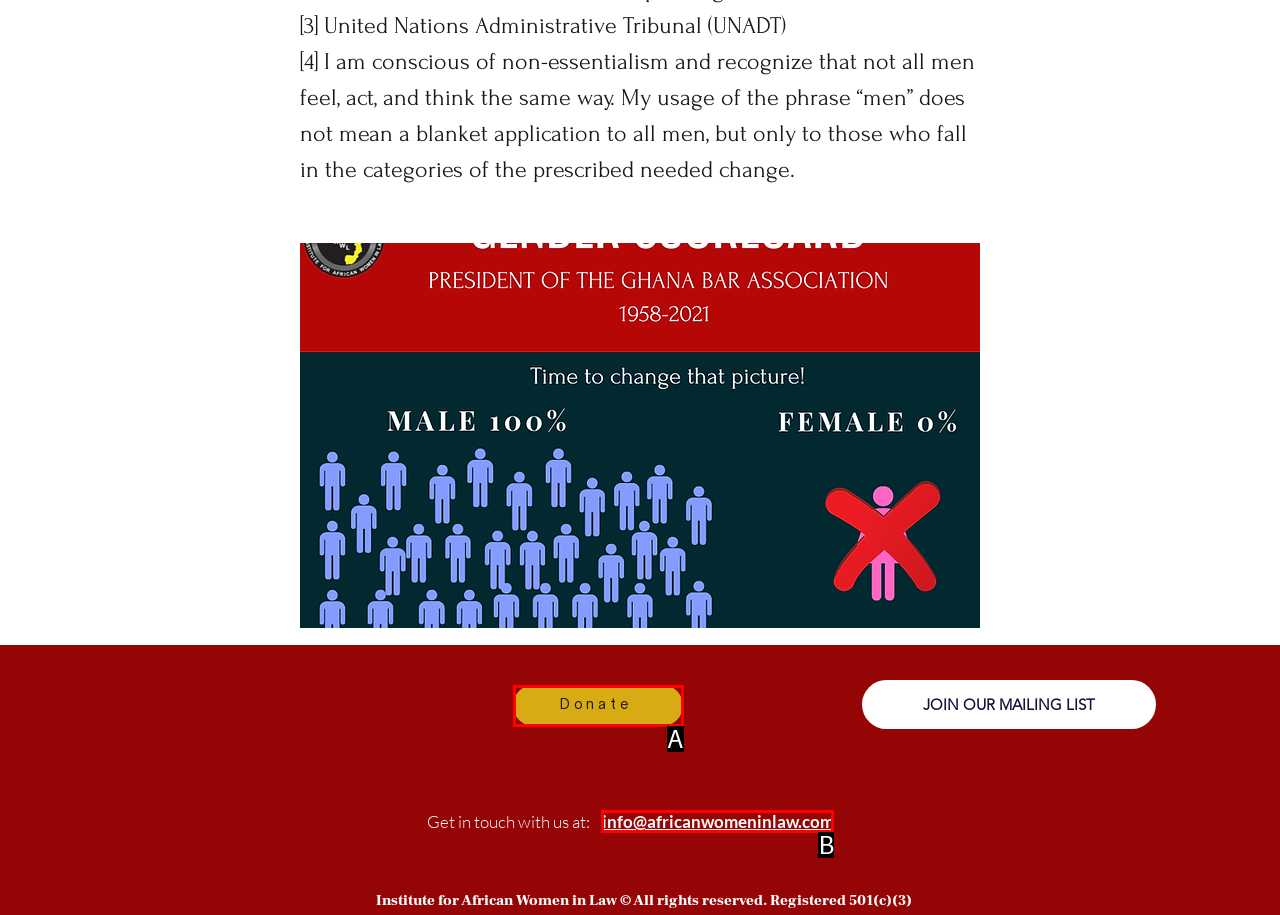Select the option that matches this description: info@africanwomeninlaw.com
Answer by giving the letter of the chosen option.

B